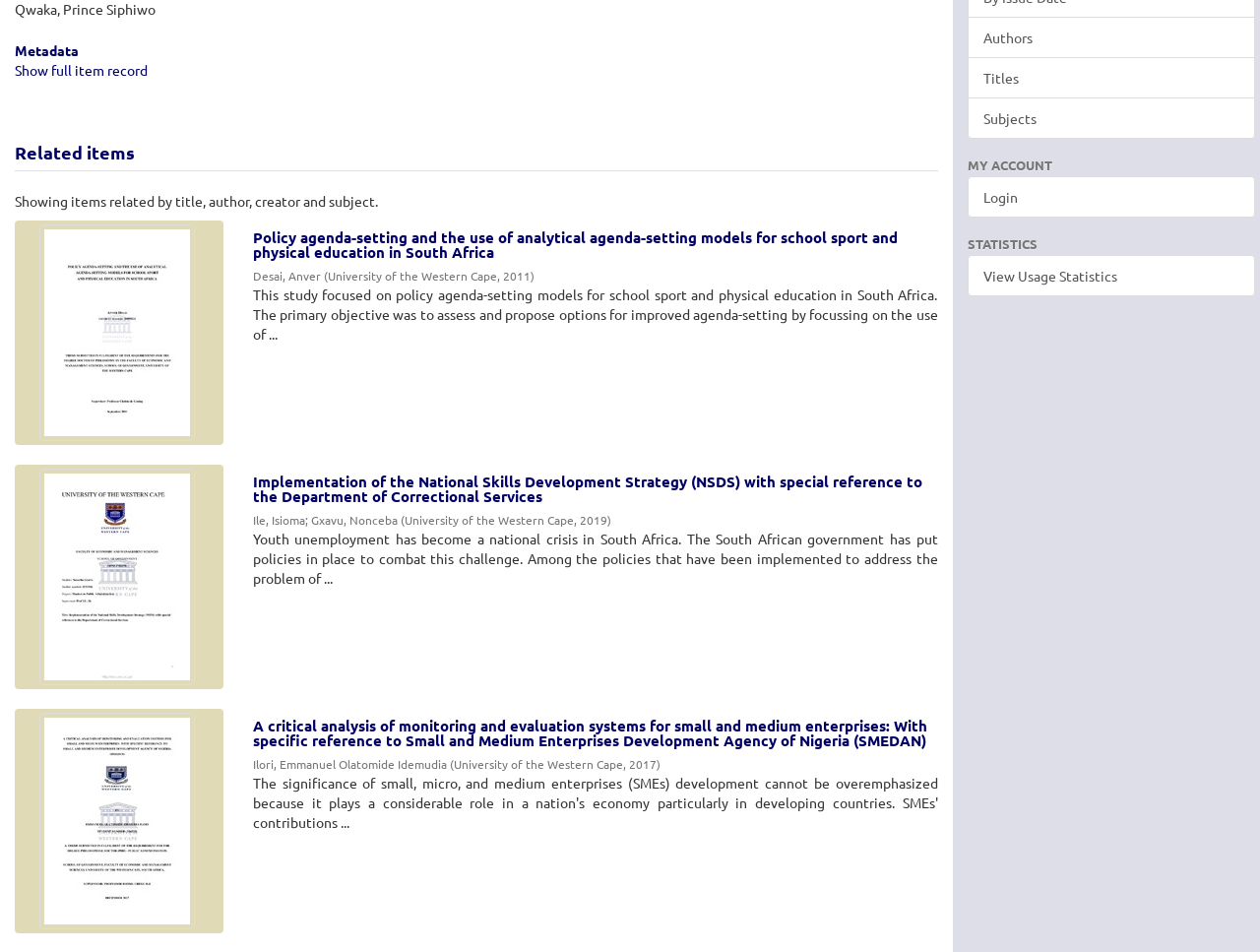Provide the bounding box coordinates of the HTML element this sentence describes: "alt="Thumbnail"". The bounding box coordinates consist of four float numbers between 0 and 1, i.e., [left, top, right, bottom].

[0.012, 0.493, 0.174, 0.72]